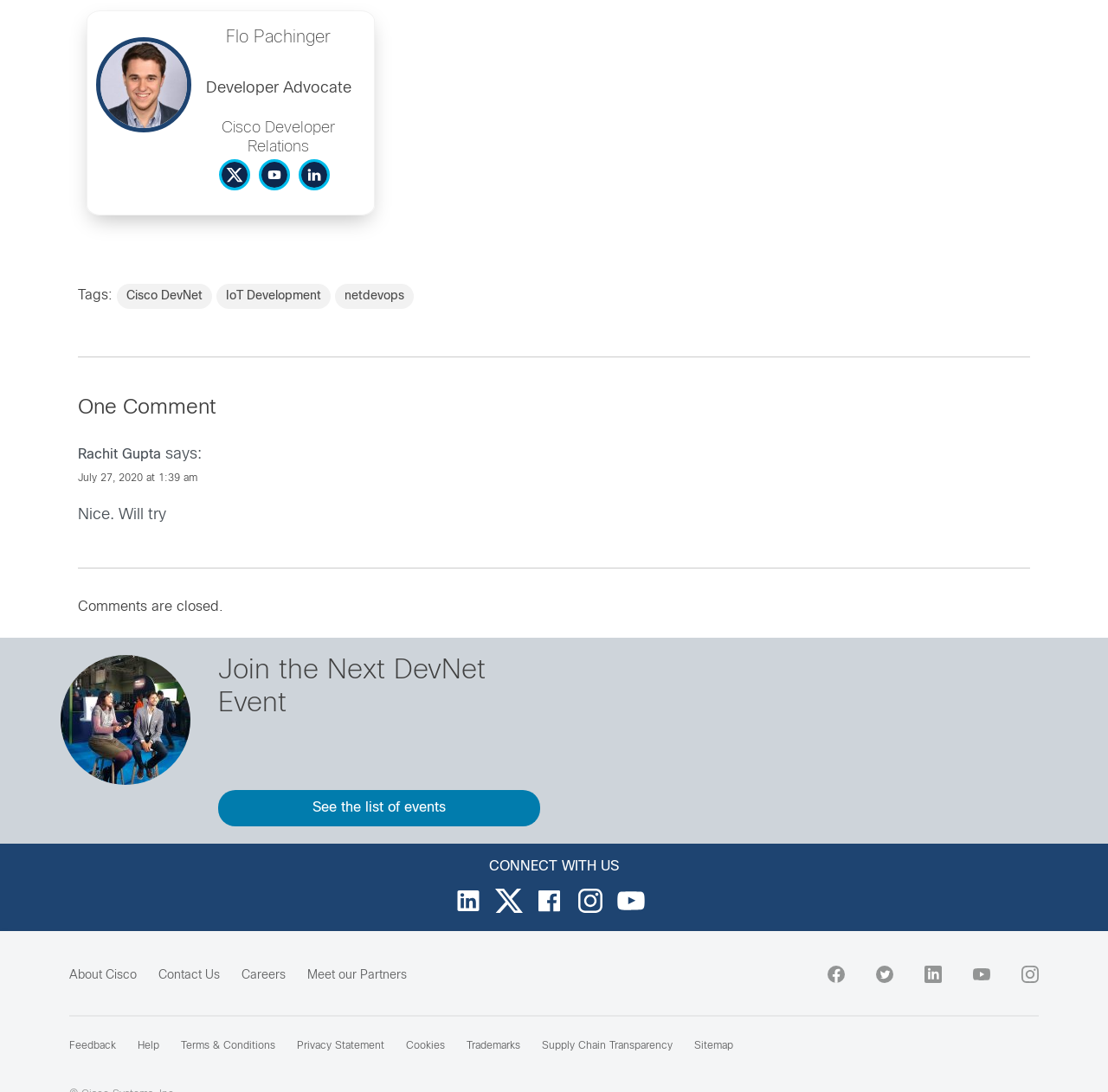Find the UI element described as: "Feedback" and predict its bounding box coordinates. Ensure the coordinates are four float numbers between 0 and 1, [left, top, right, bottom].

[0.062, 0.953, 0.105, 0.963]